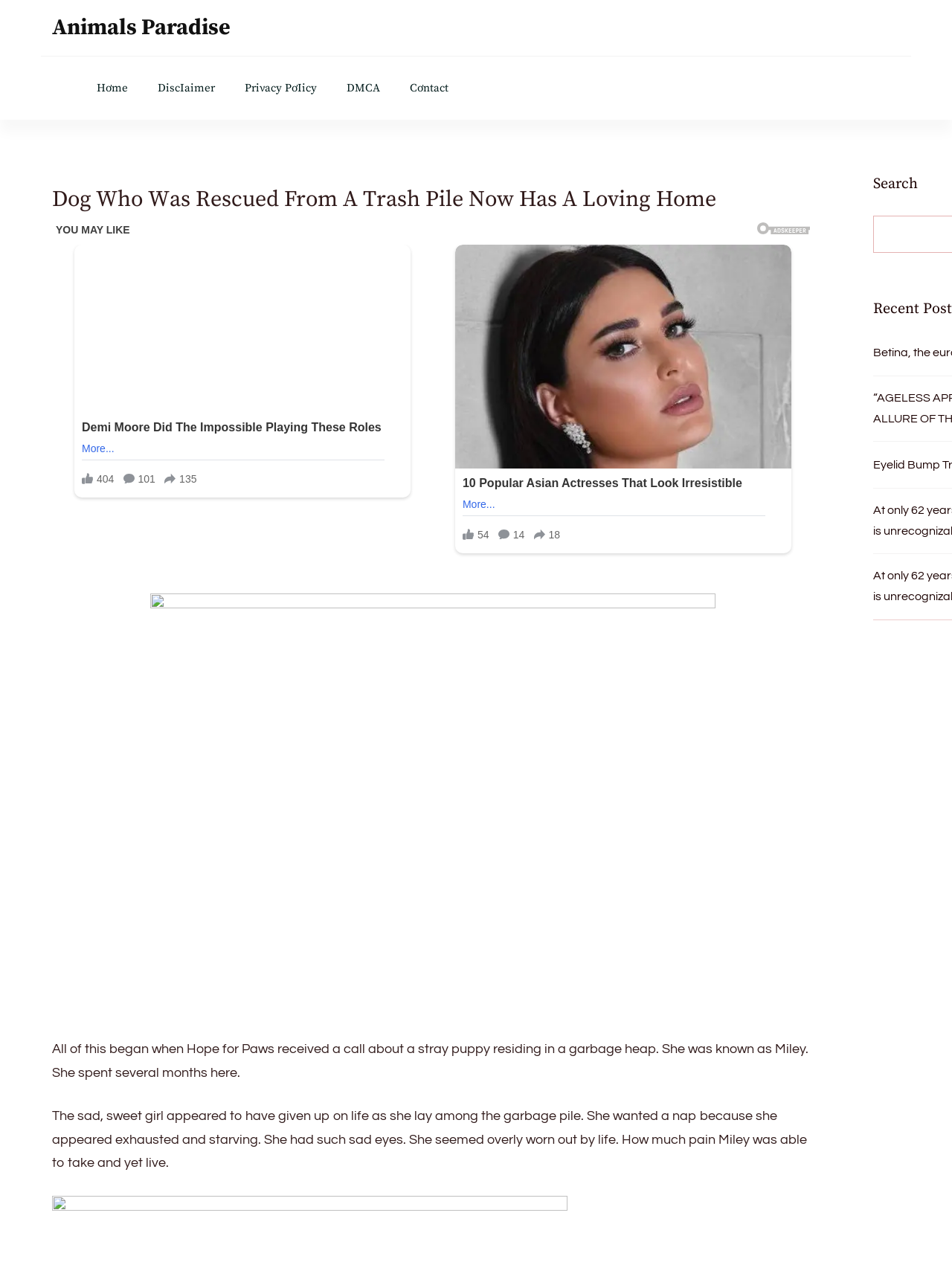Please determine the bounding box coordinates of the clickable area required to carry out the following instruction: "read more about Demi Moore". The coordinates must be four float numbers between 0 and 1, represented as [left, top, right, bottom].

[0.086, 0.333, 0.401, 0.343]